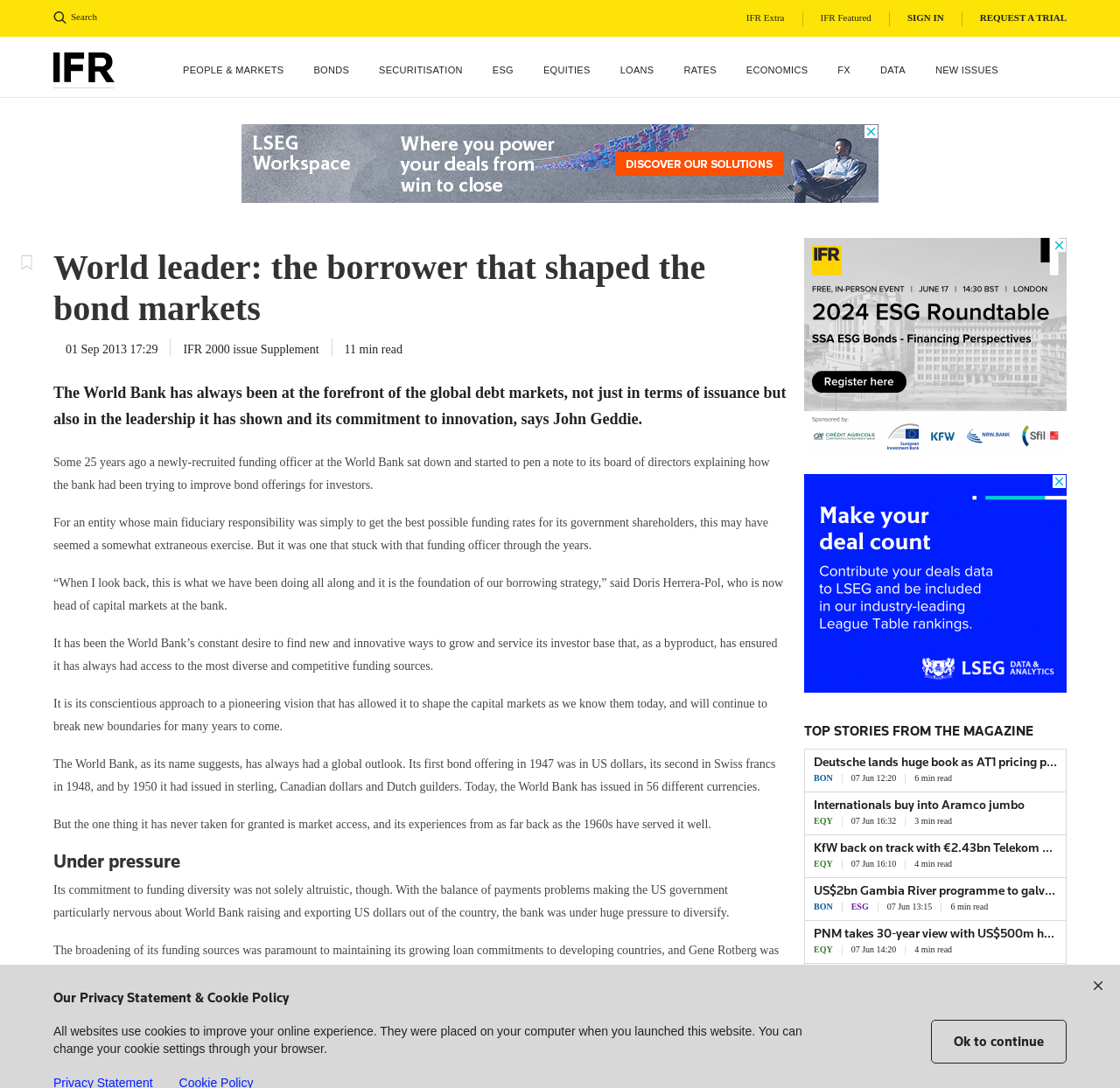Identify the bounding box coordinates of the element that should be clicked to fulfill this task: "Read World leader: the borrower that shaped the bond markets". The coordinates should be provided as four float numbers between 0 and 1, i.e., [left, top, right, bottom].

[0.048, 0.227, 0.702, 0.302]